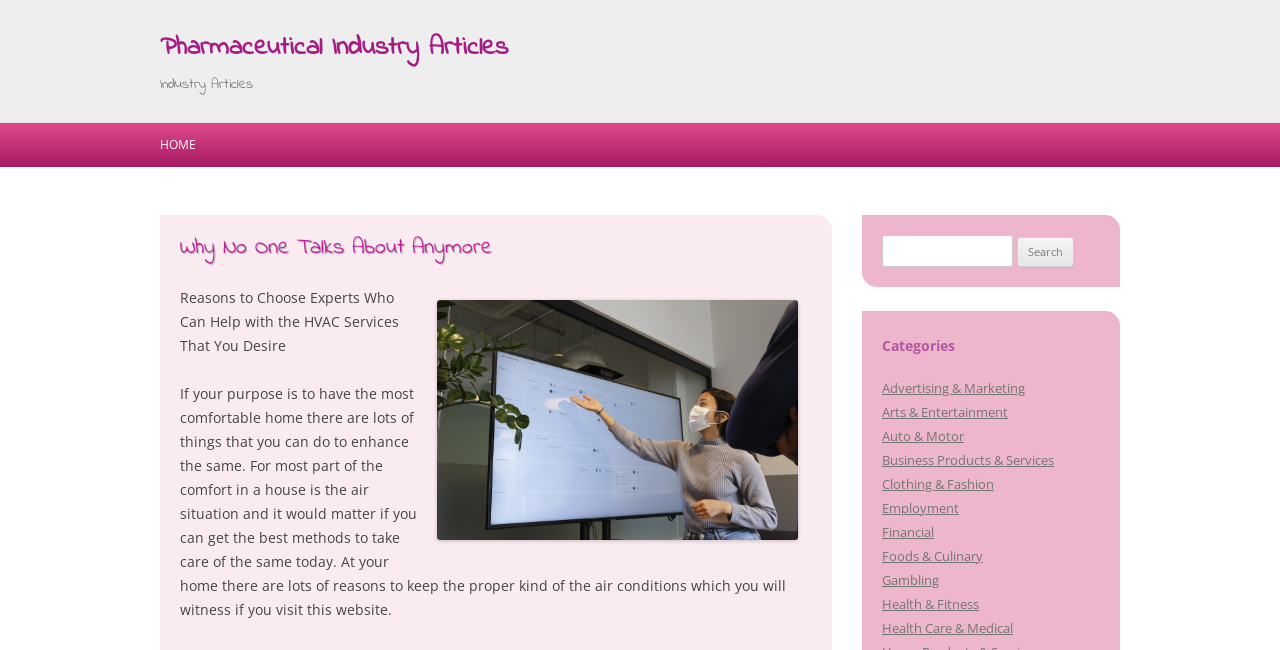Locate the bounding box coordinates of the UI element described by: "Home". The bounding box coordinates should consist of four float numbers between 0 and 1, i.e., [left, top, right, bottom].

[0.125, 0.189, 0.153, 0.257]